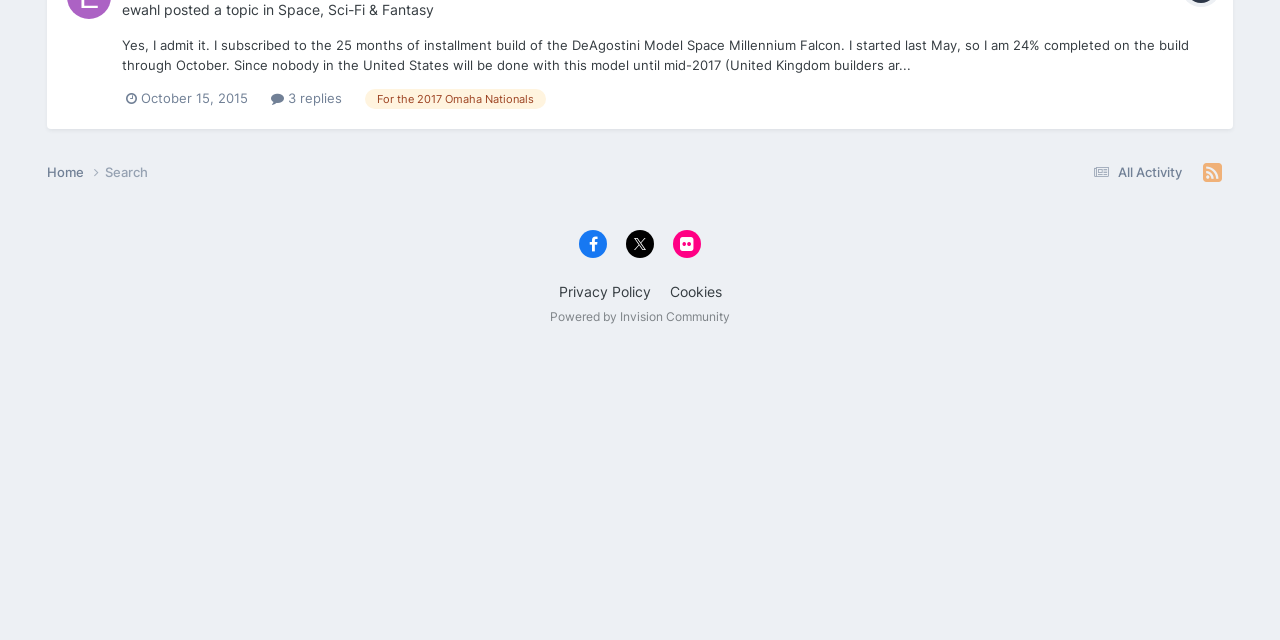Please determine the bounding box coordinates for the UI element described as: "October 15, 2015".

[0.098, 0.141, 0.194, 0.166]